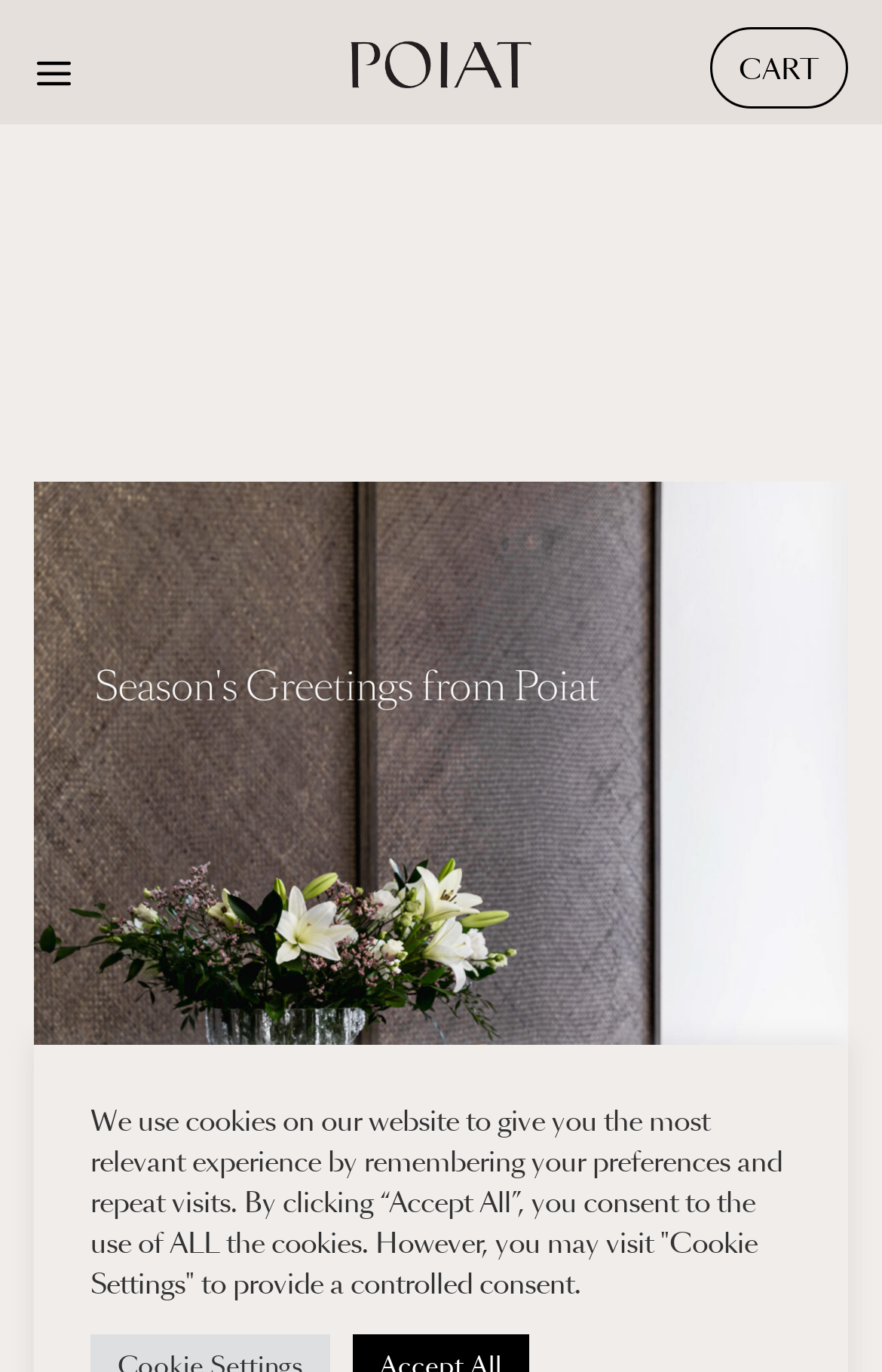Using the provided element description: "aria-label="Resources"", identify the bounding box coordinates. The coordinates should be four floats between 0 and 1 in the order [left, top, right, bottom].

[0.038, 0.02, 0.085, 0.09]